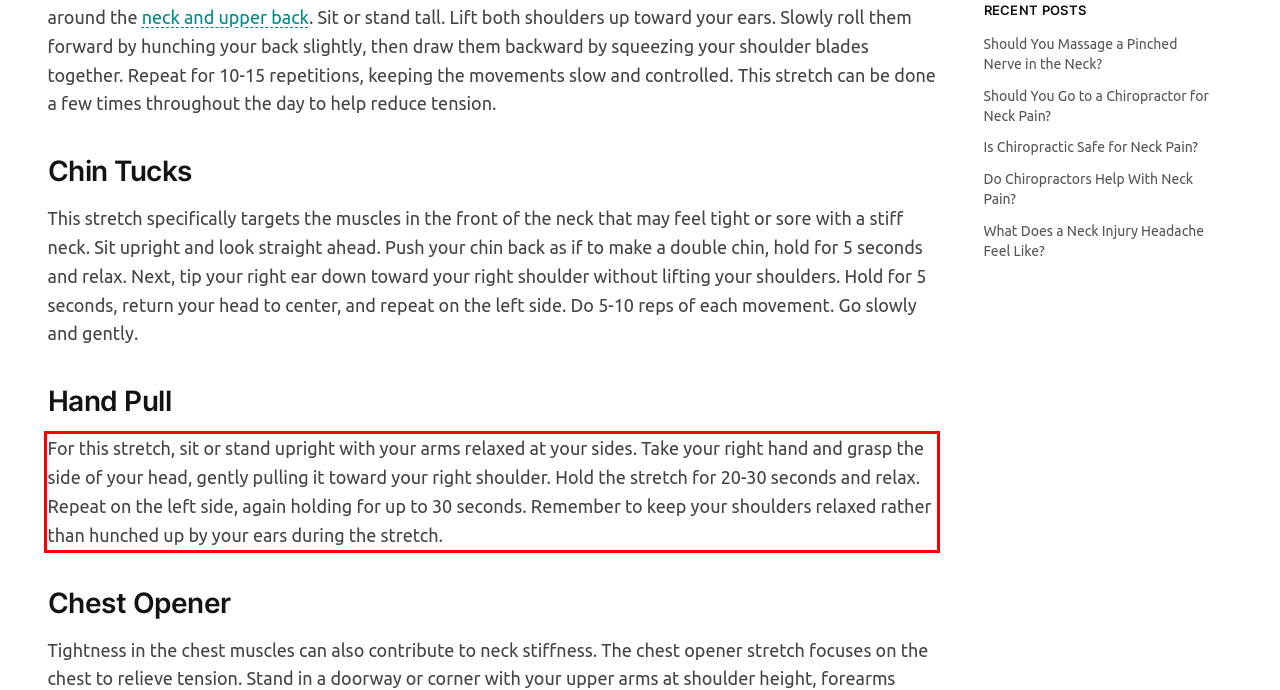Your task is to recognize and extract the text content from the UI element enclosed in the red bounding box on the webpage screenshot.

For this stretch, sit or stand upright with your arms relaxed at your sides. Take your right hand and grasp the side of your head, gently pulling it toward your right shoulder. Hold the stretch for 20-30 seconds and relax. Repeat on the left side, again holding for up to 30 seconds. Remember to keep your shoulders relaxed rather than hunched up by your ears during the stretch.